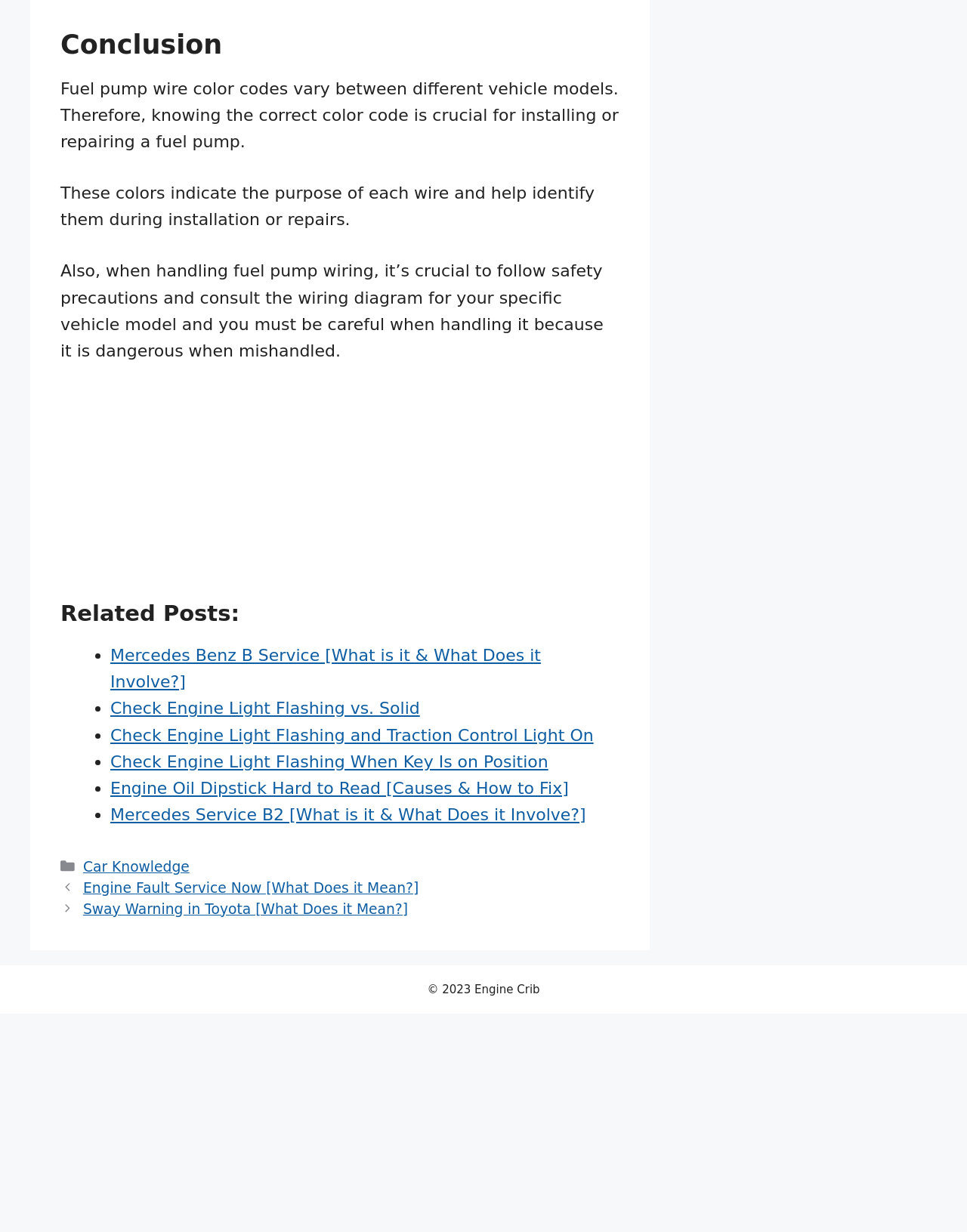What is the copyright year of the website?
Please utilize the information in the image to give a detailed response to the question.

At the bottom of the webpage, there is a copyright notice that reads '© 2023 Engine Crib', indicating that the copyright year is 2023.